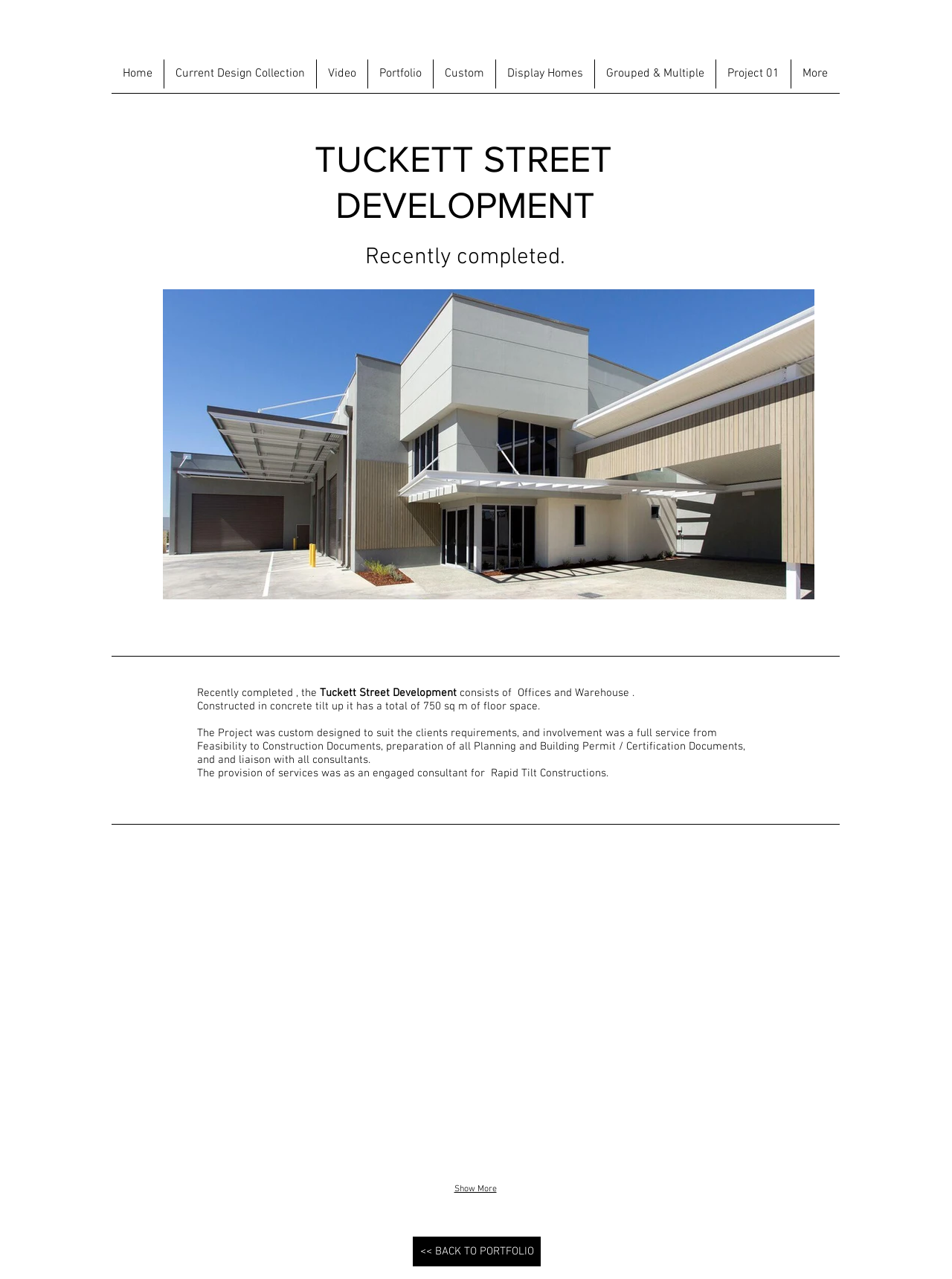Locate the bounding box coordinates of the clickable area to execute the instruction: "Learn about the company's services". Provide the coordinates as four float numbers between 0 and 1, represented as [left, top, right, bottom].

None